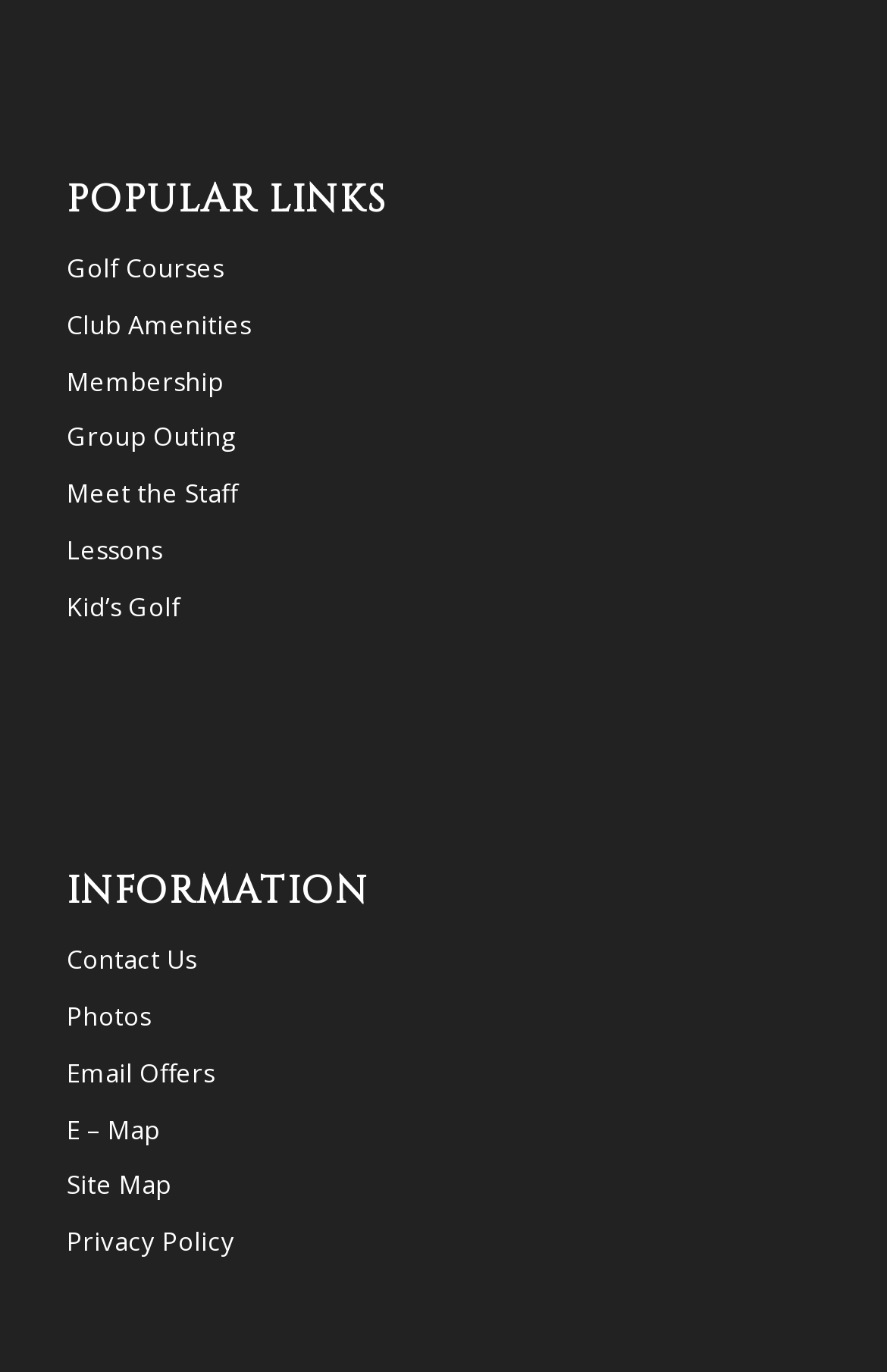Provide the bounding box coordinates of the HTML element this sentence describes: "Meet the Staff". The bounding box coordinates consist of four float numbers between 0 and 1, i.e., [left, top, right, bottom].

[0.075, 0.347, 0.267, 0.372]